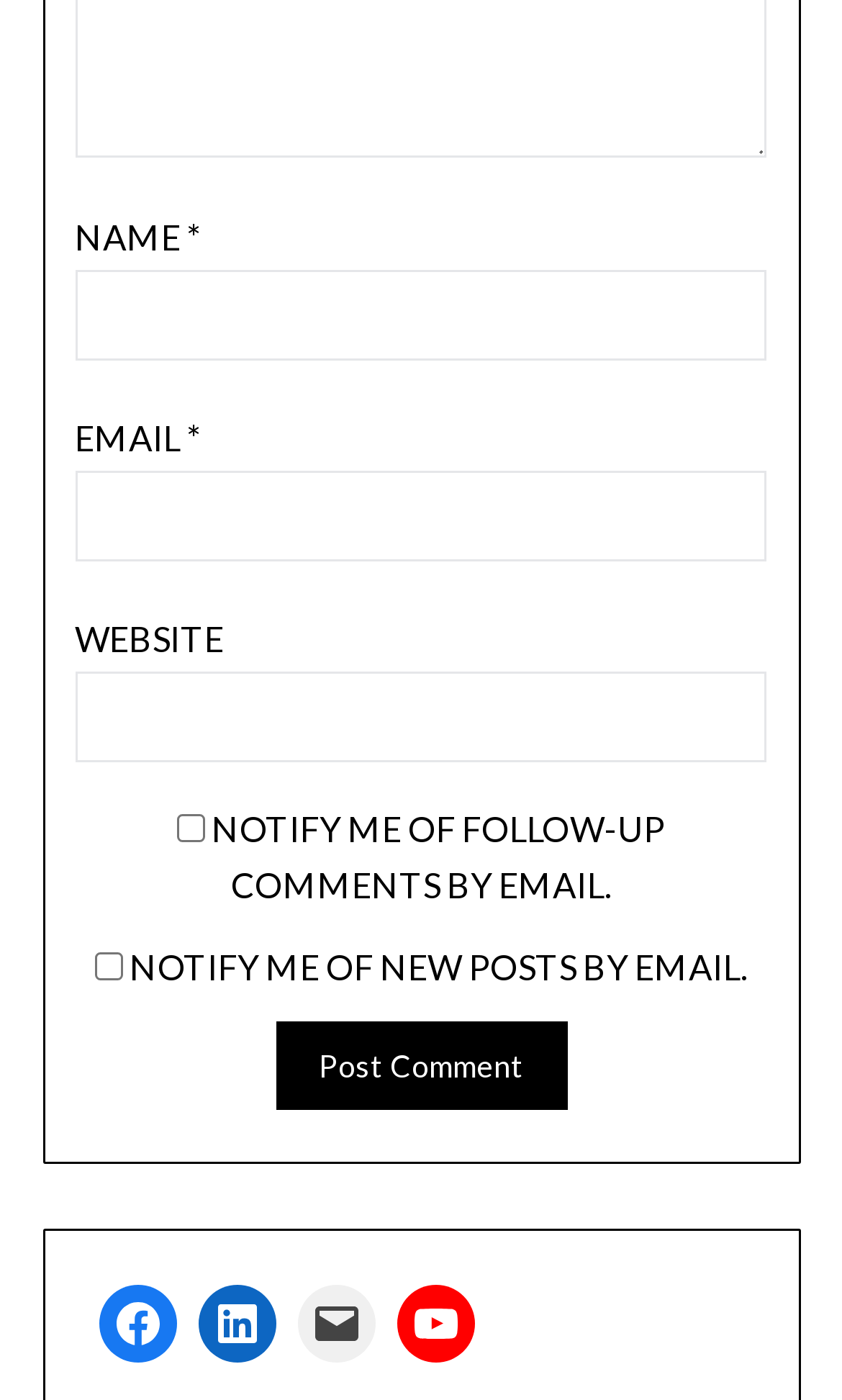Find the bounding box coordinates of the clickable area required to complete the following action: "Input your email".

[0.089, 0.336, 0.911, 0.401]